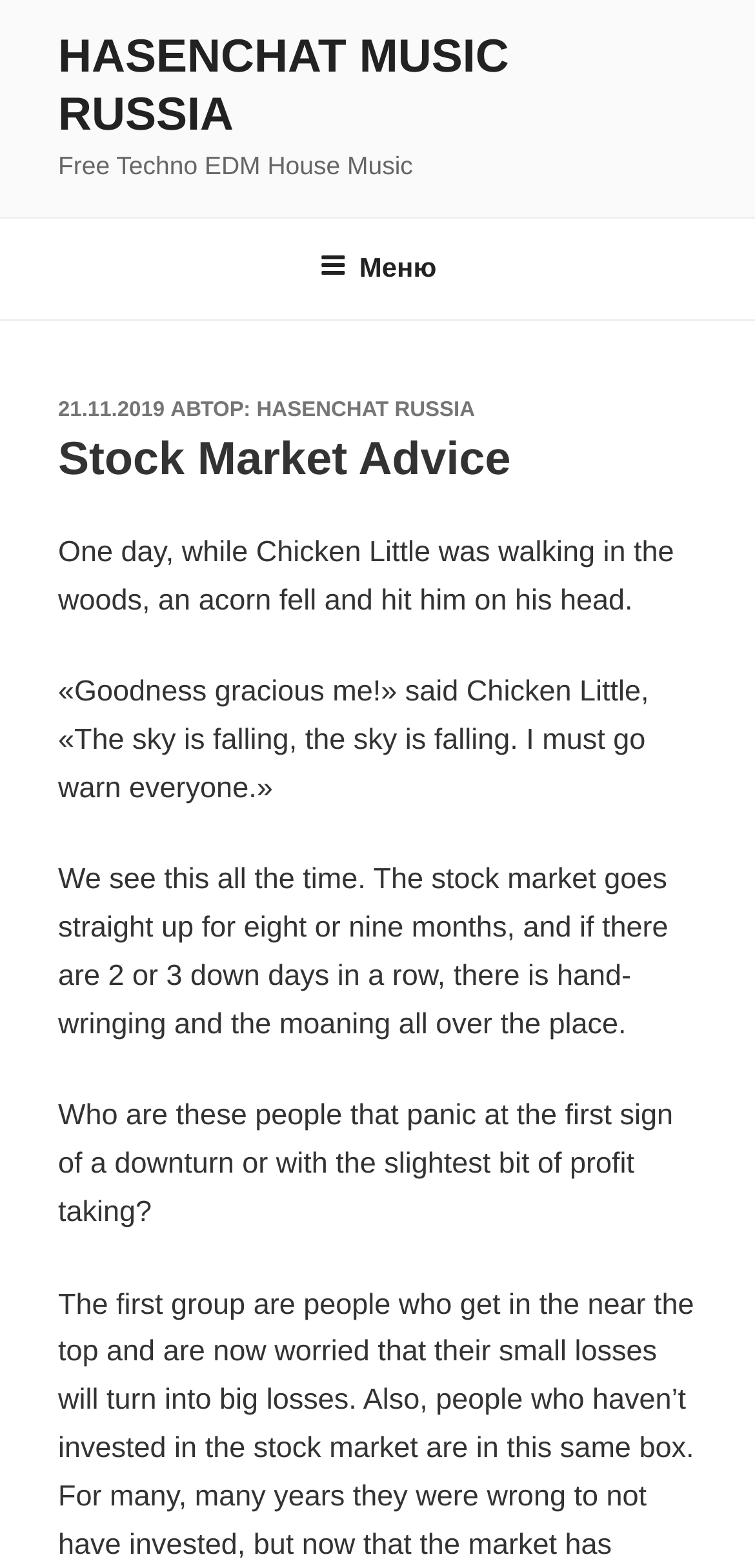With reference to the screenshot, provide a detailed response to the question below:
Who is the author of the article?

The answer can be found in the link element with the text 'HASENCHAT RUSSIA' which is a child of the HeaderAsNonLandmark element.